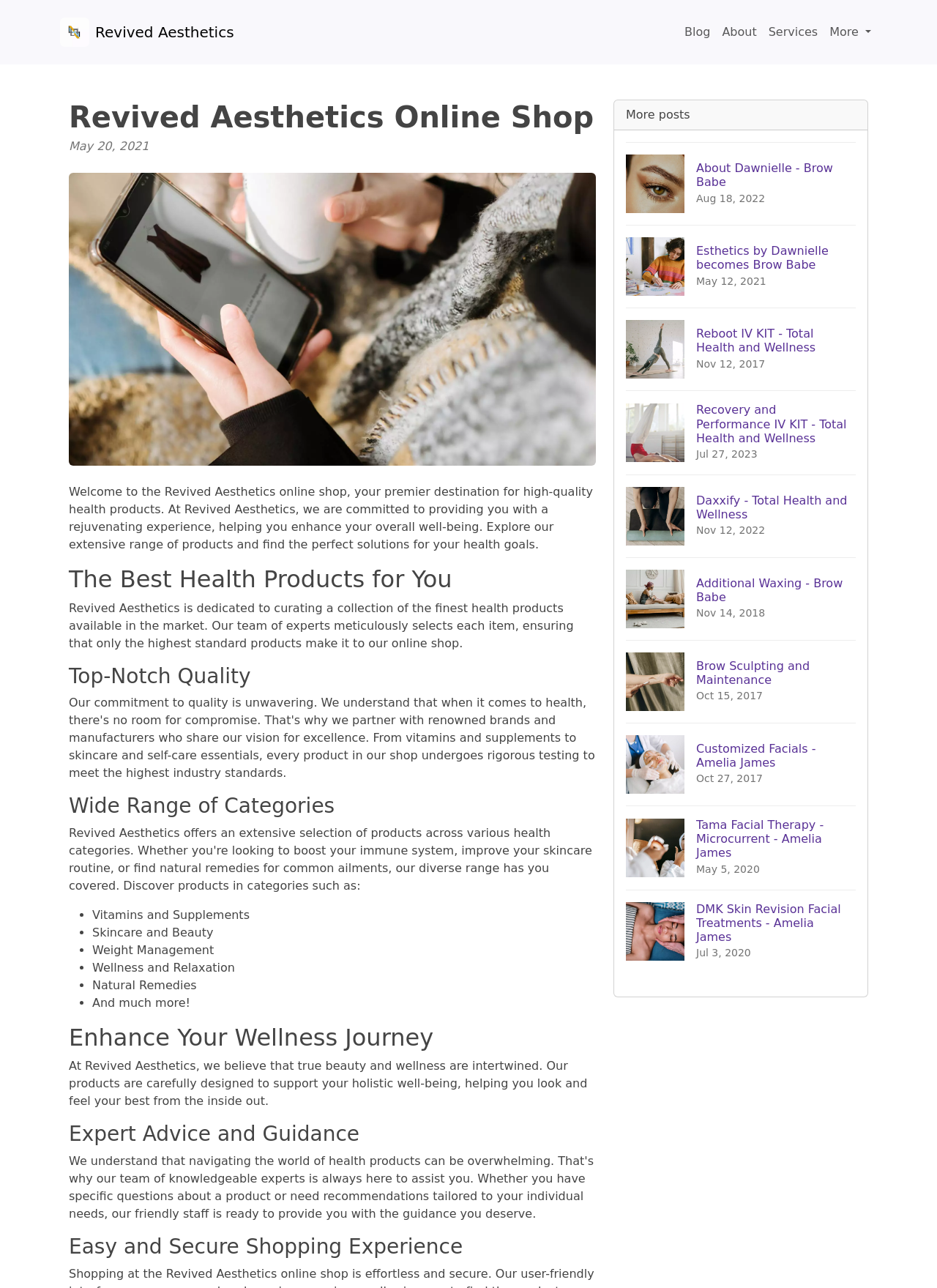Provide a thorough description of this webpage.

The webpage is an online shop for Revived Aesthetics, a health and wellness company. At the top of the page, there is a logo of Revived Aesthetics, followed by a navigation menu with links to the blog, about, services, and more. Below the navigation menu, there is a header section with a heading that reads "Revived Aesthetics Online Shop" and a subheading with the date "May 20, 2021". 

To the right of the header section, there is a large image that takes up most of the width of the page. Below the image, there is a welcome message that introduces Revived Aesthetics as a premier destination for high-quality health products, committed to providing a rejuvenating experience and enhancing overall well-being.

The page is divided into several sections, each with a heading and descriptive text. The first section is titled "The Best Health Products for You" and describes Revived Aesthetics' commitment to curating a collection of the finest health products available in the market. The second section is titled "Top-Notch Quality" and highlights the high standards of the products offered. The third section is titled "Wide Range of Categories" and lists various categories of products, including vitamins and supplements, skincare and beauty, weight management, wellness and relaxation, and natural remedies.

Below these sections, there is a heading that reads "Enhance Your Wellness Journey" and a paragraph of text that describes Revived Aesthetics' approach to holistic well-being. The next section is titled "Expert Advice and Guidance" and is followed by a section titled "Easy and Secure Shopping Experience".

The bottom half of the page is dedicated to a blog section, with multiple posts listed in a vertical column. Each post has a heading, a brief summary, and an image. The posts are titled "About Dawnielle - Brow Babe", "Esthetics by Dawnielle becomes Brow Babe", "Reboot IV KIT - Total Health and Wellness", and several others.